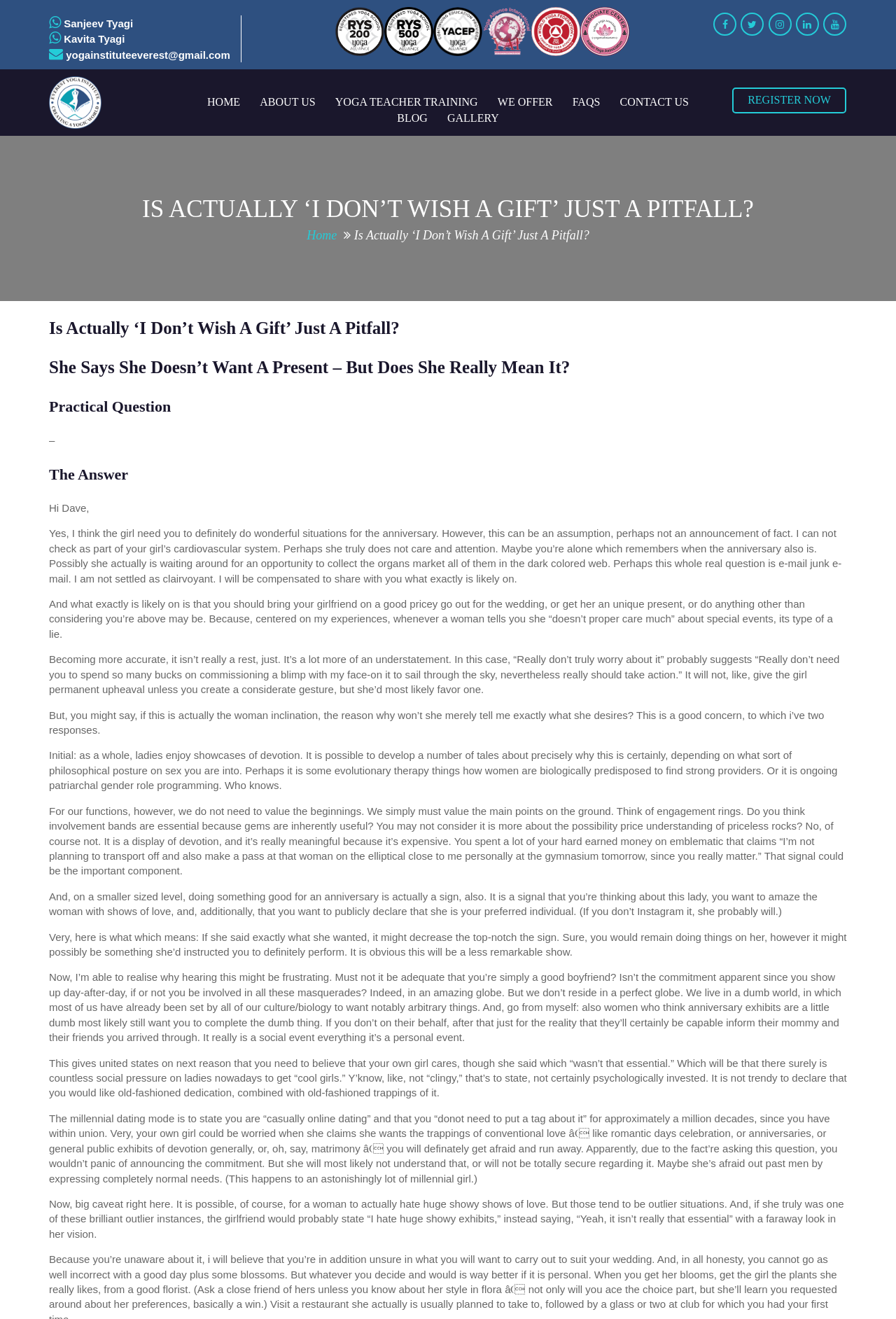Extract the primary heading text from the webpage.

IS ACTUALLY ‘I DON’T WISH A GIFT’ JUST A PITFALL?